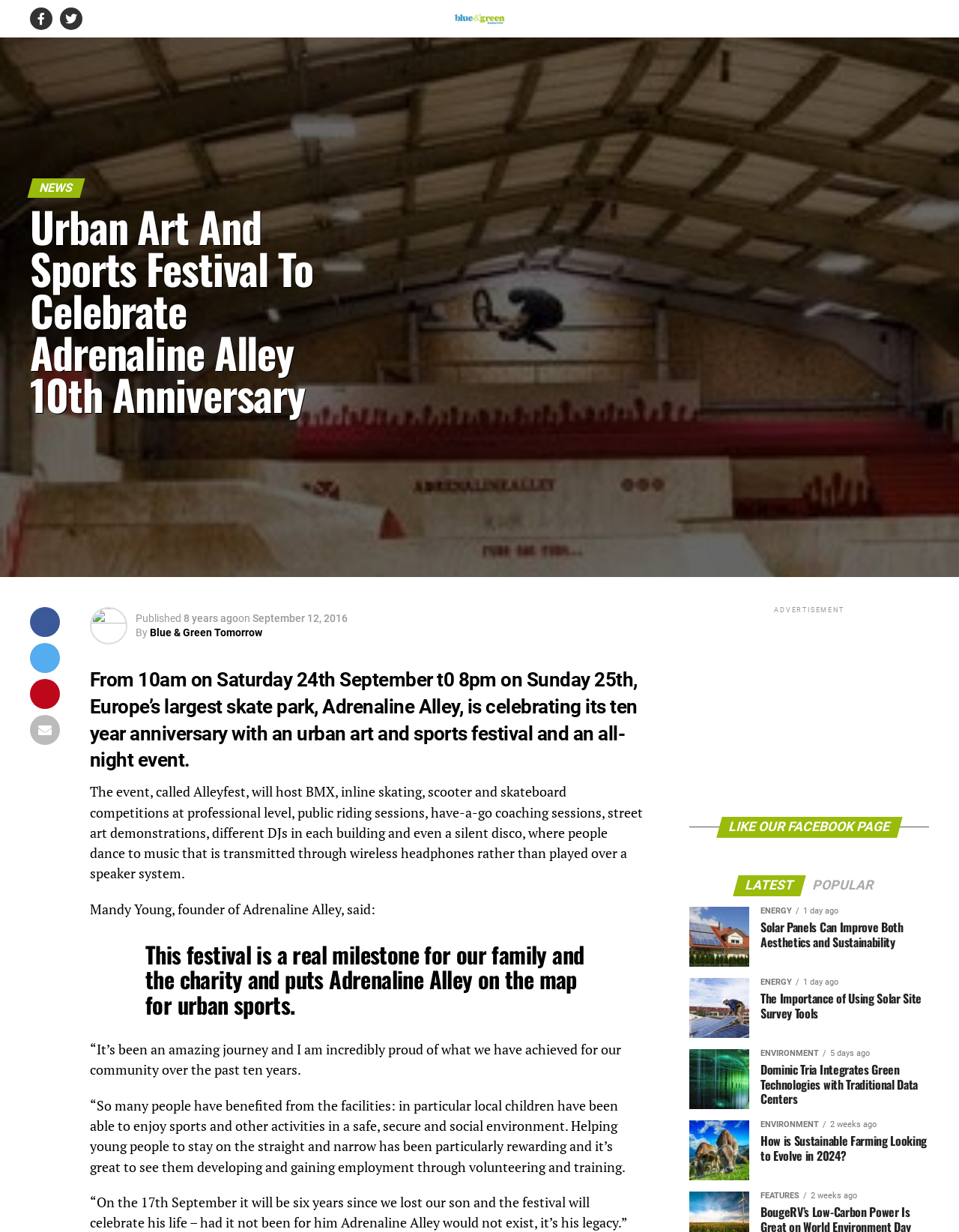What is the date of the festival? From the image, respond with a single word or brief phrase.

Saturday 24th September to Sunday 25th